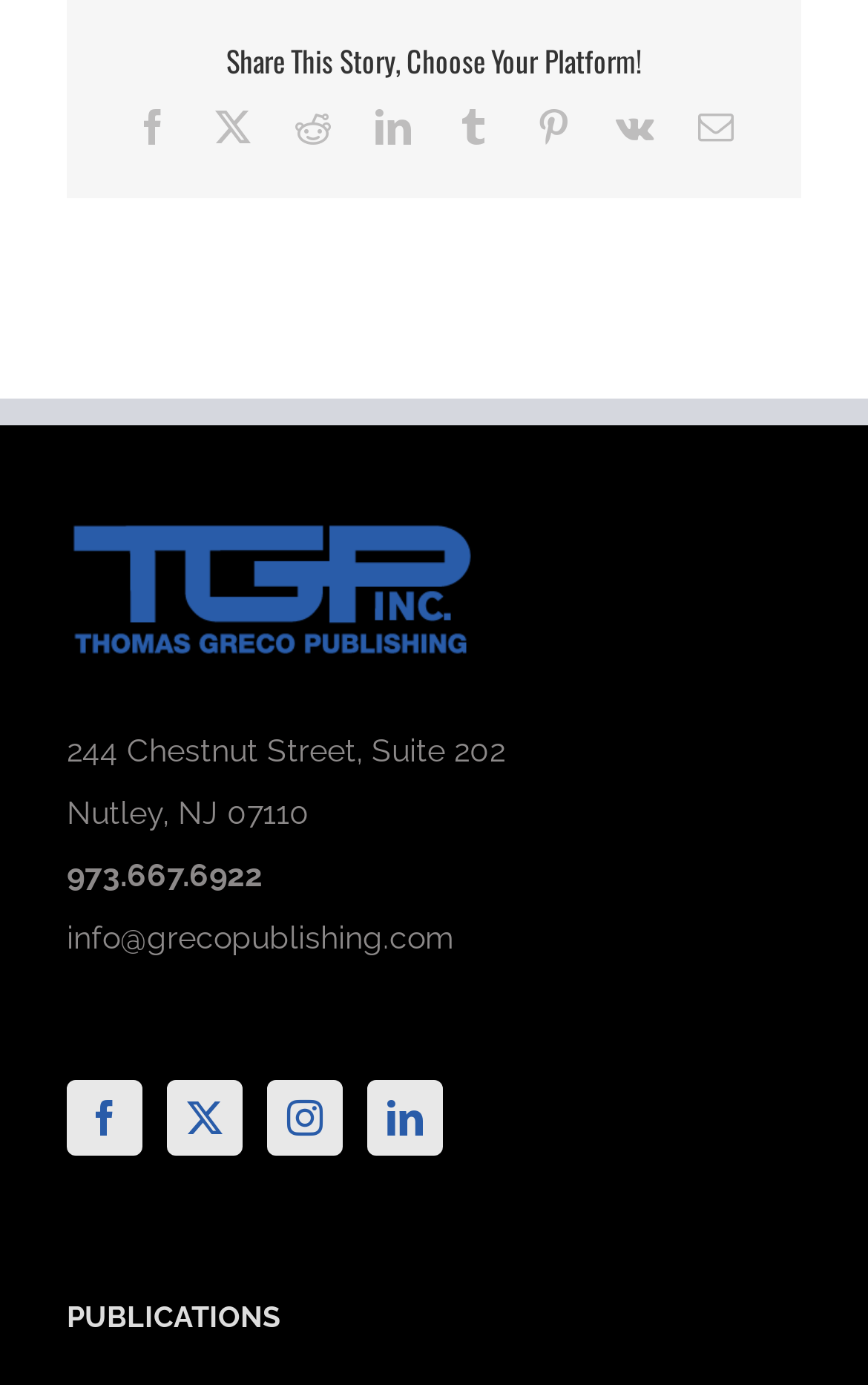How many social media links are there below the address?
Based on the image, give a concise answer in the form of a single word or short phrase.

4